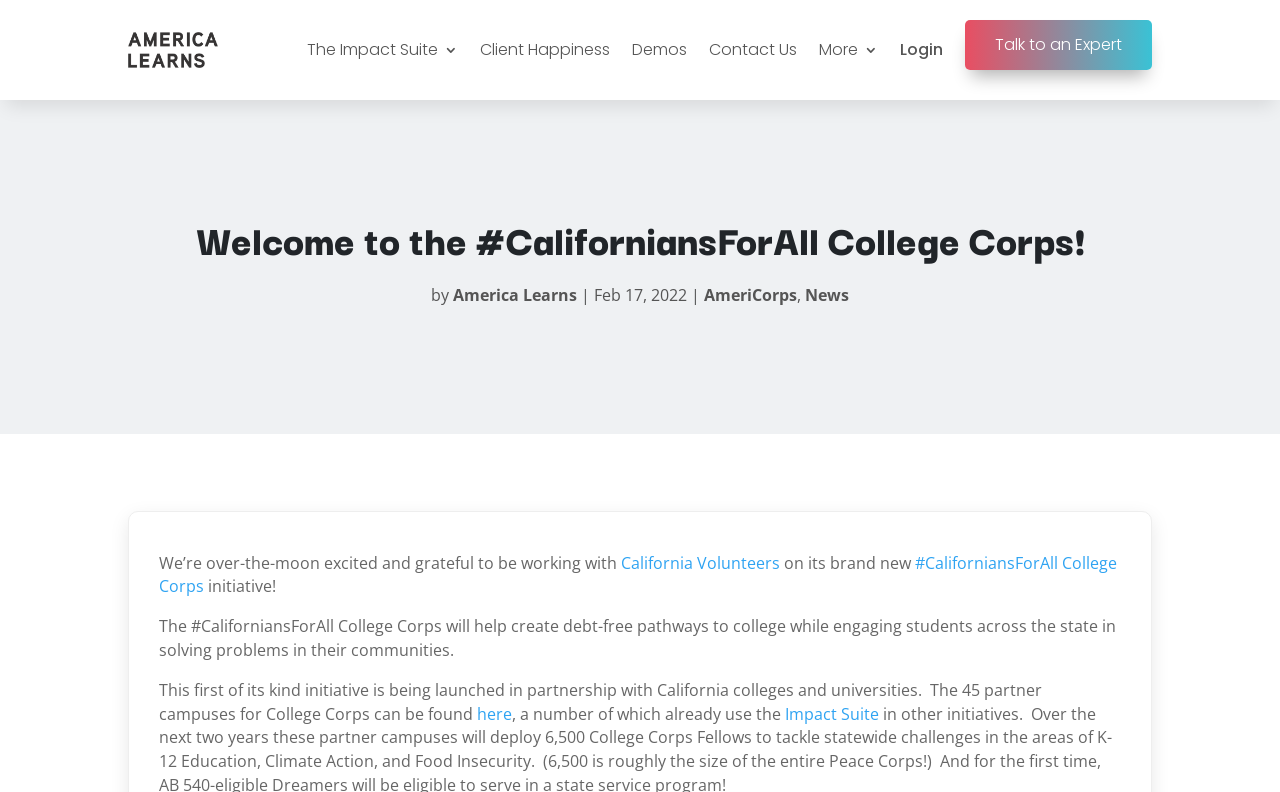Locate the headline of the webpage and generate its content.

Welcome to the #CaliforniansForAll College Corps!